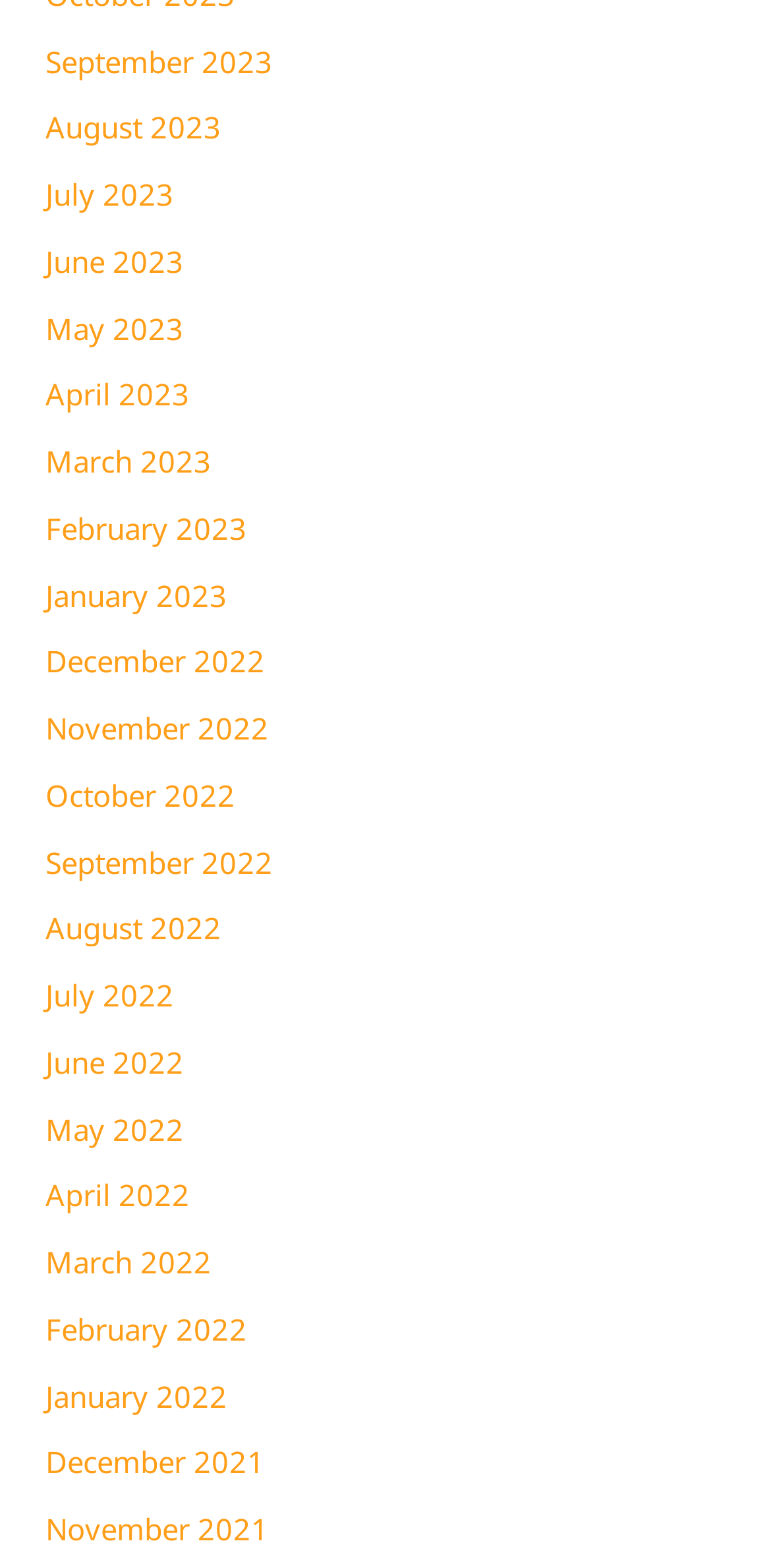Find the bounding box coordinates of the element you need to click on to perform this action: 'access January 2022'. The coordinates should be represented by four float values between 0 and 1, in the format [left, top, right, bottom].

[0.059, 0.877, 0.295, 0.902]